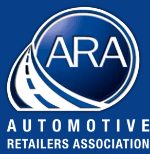What font style is used for the full name of the organization?
Based on the screenshot, give a detailed explanation to answer the question.

According to the caption, the full name 'AUTOMOTIVE RETAILERS ASSOCIATION' is presented in a clean, modern font, which suggests that the font style used is clean and modern.